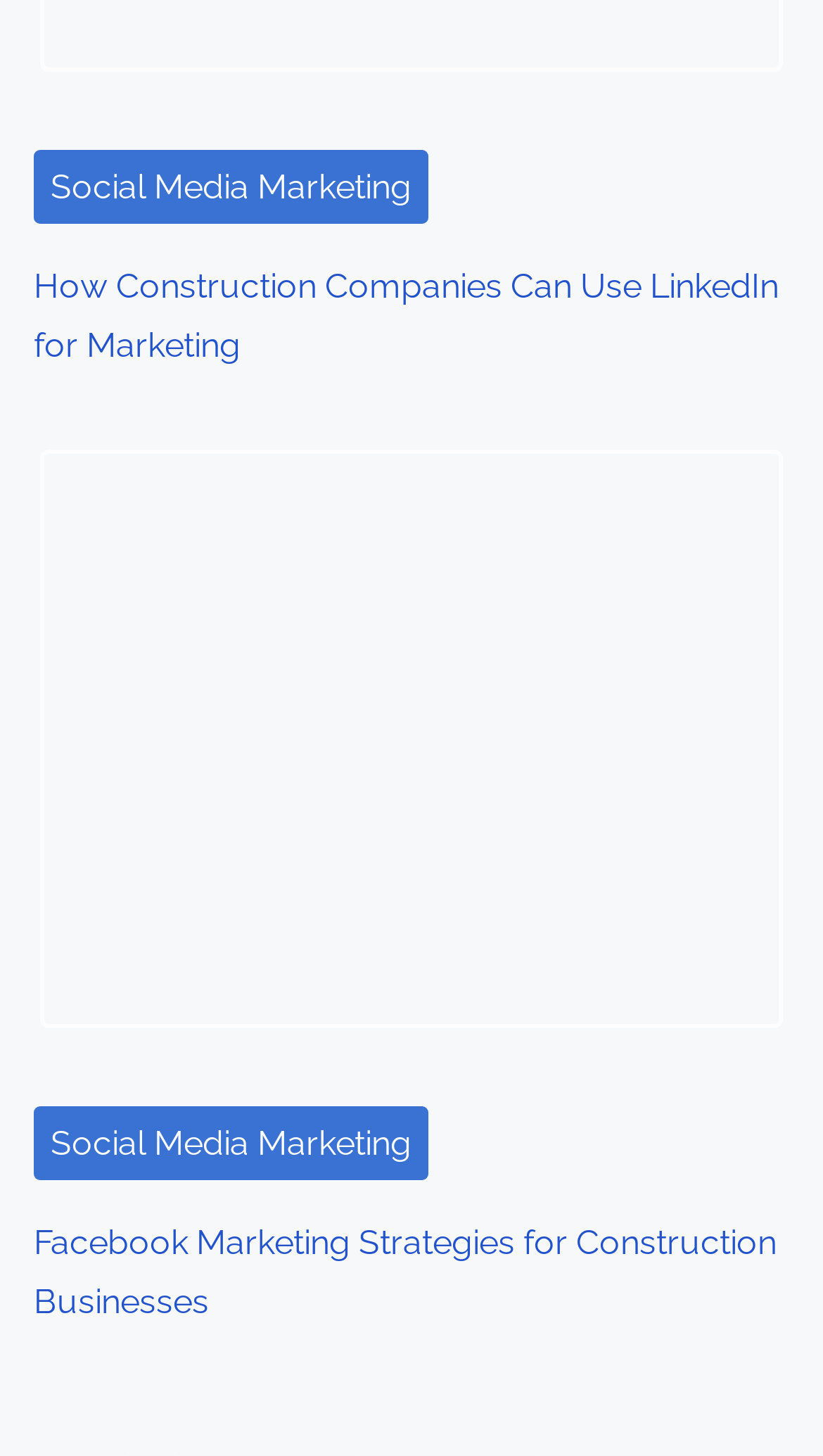How many social media platforms are mentioned on the webpage?
Answer with a single word or short phrase according to what you see in the image.

2